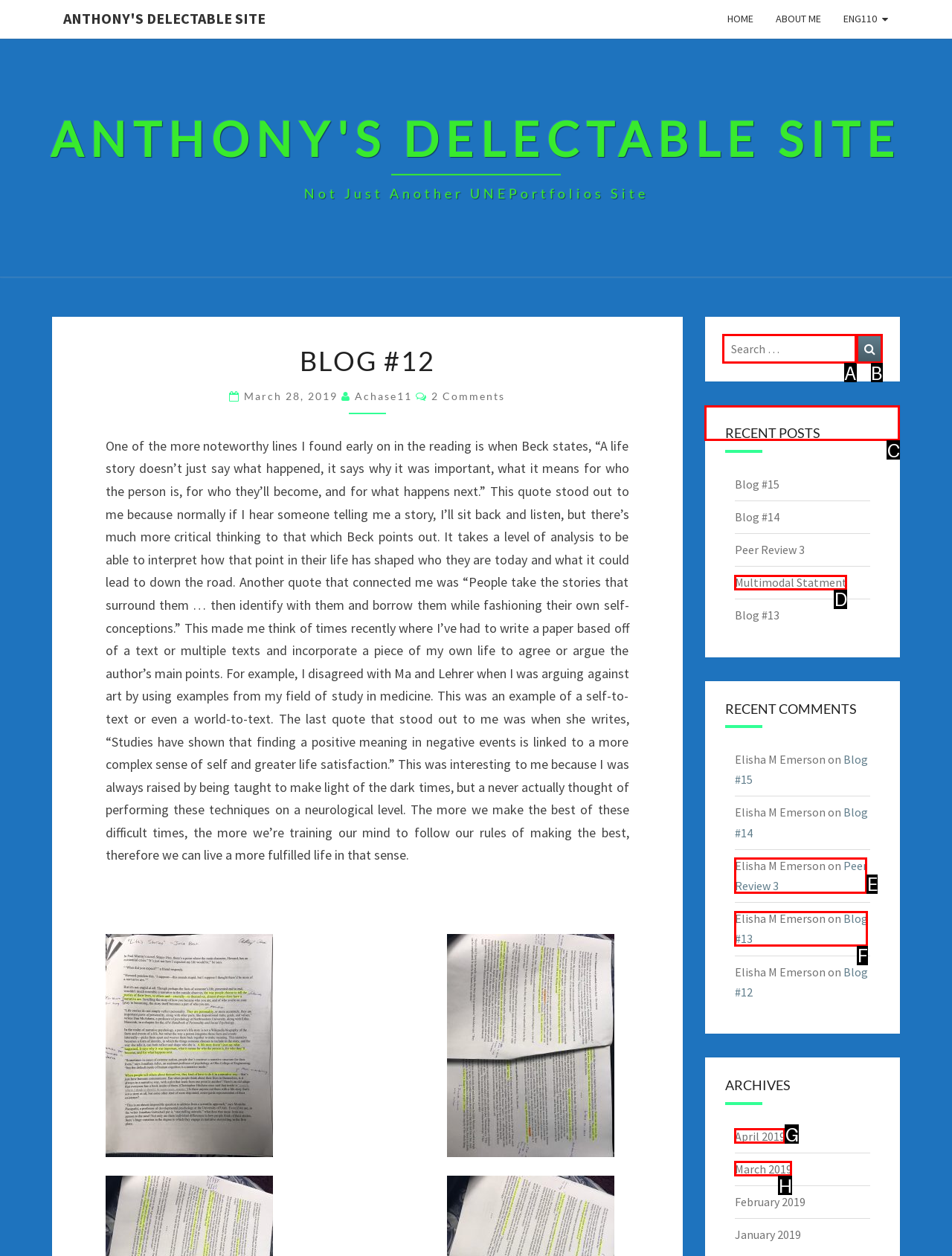Tell me which option I should click to complete the following task: View 'RECENT POSTS'
Answer with the option's letter from the given choices directly.

C